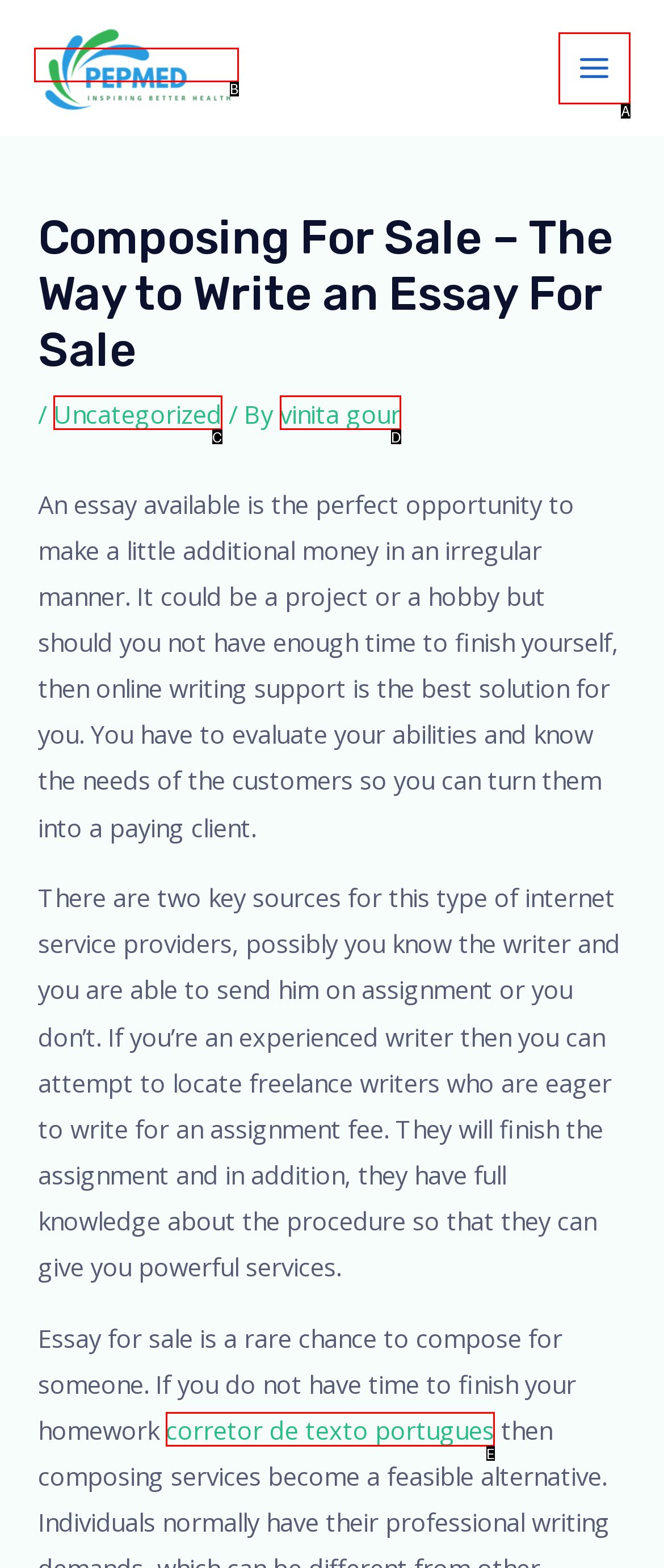Select the HTML element that best fits the description: vinita gour
Respond with the letter of the correct option from the choices given.

D